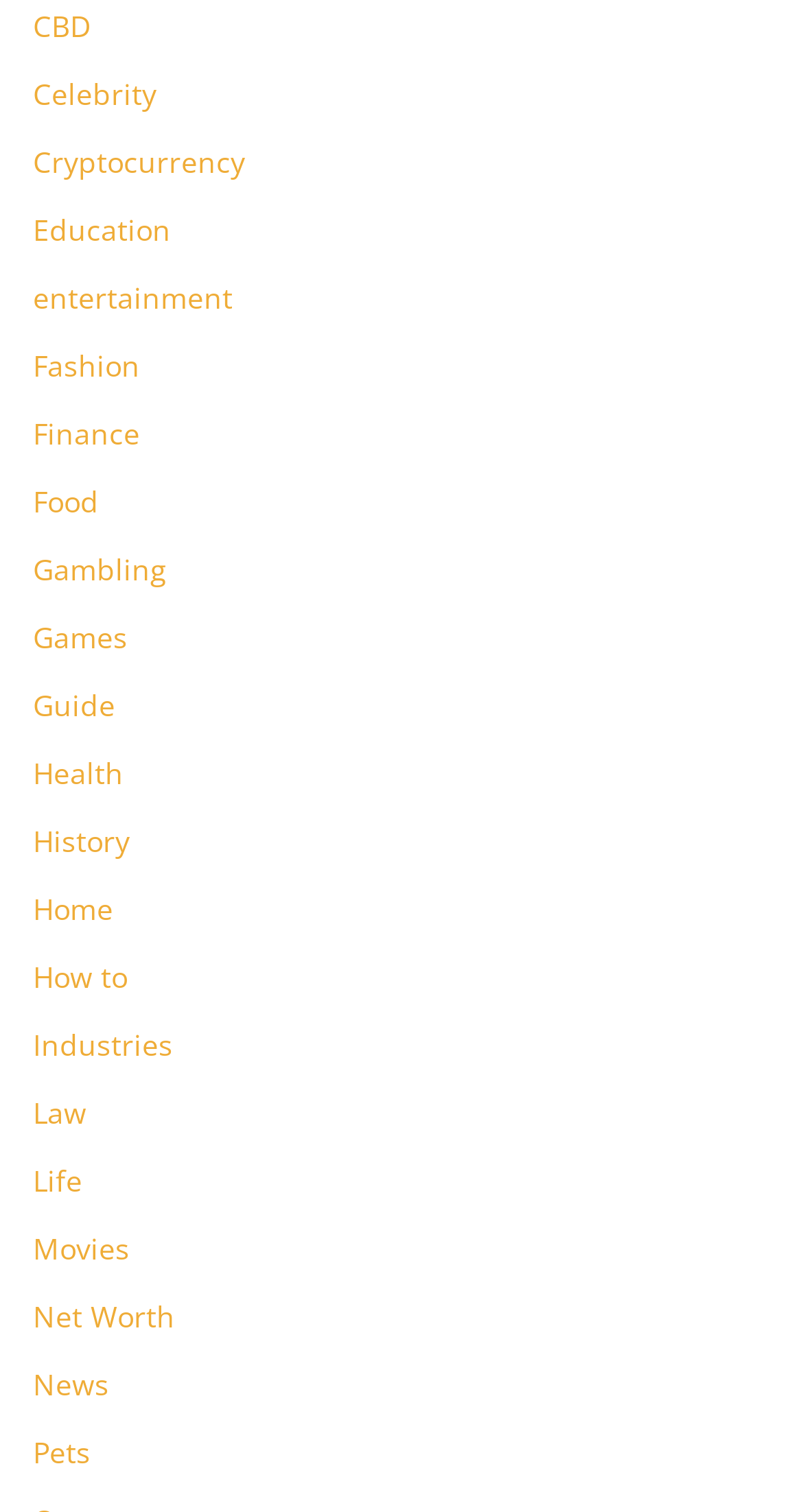What is the first category listed?
Based on the image, respond with a single word or phrase.

CBD